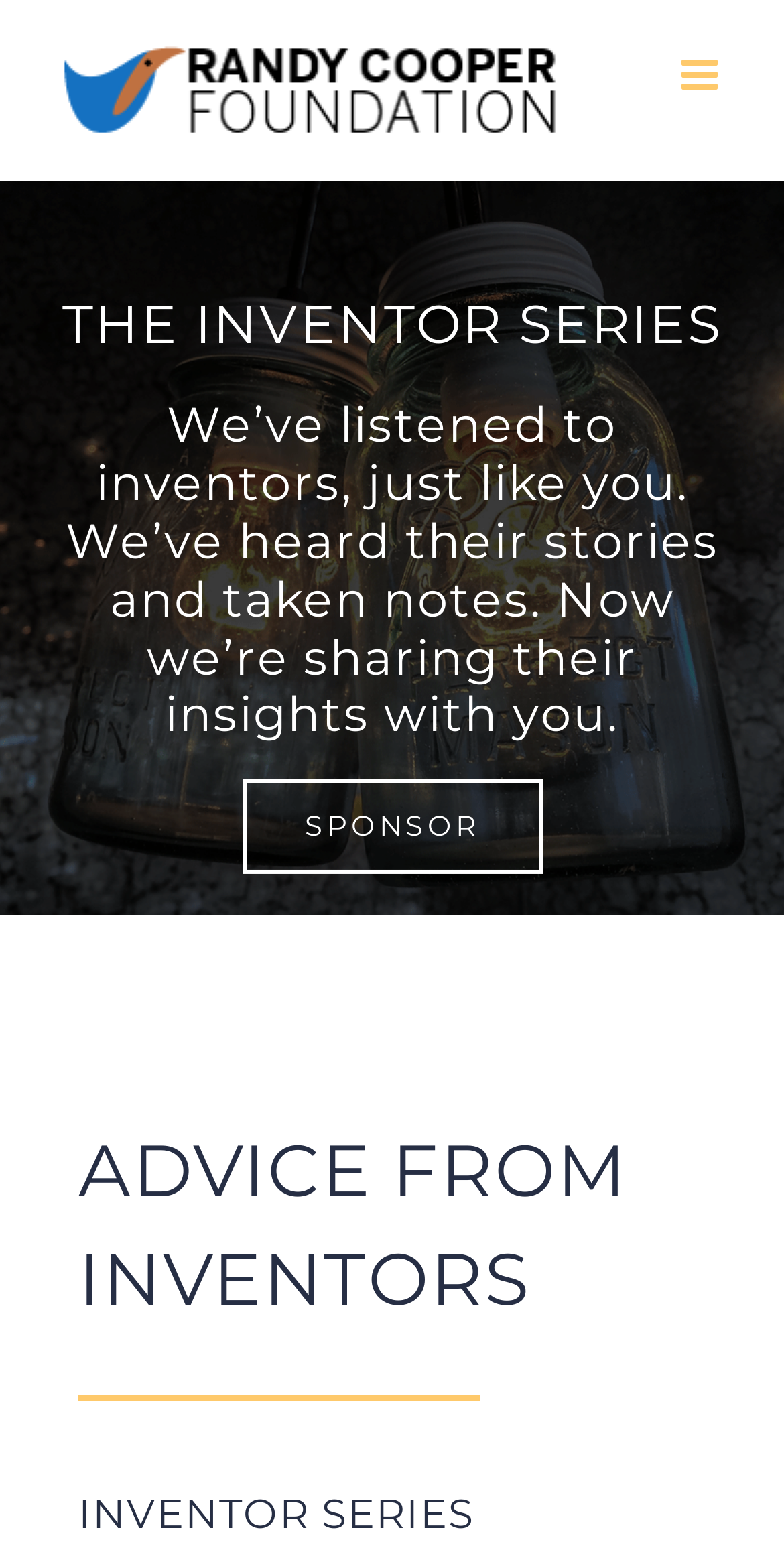What is the purpose of the Inventor Series?
Answer the question with a single word or phrase by looking at the picture.

To share inventors' insights